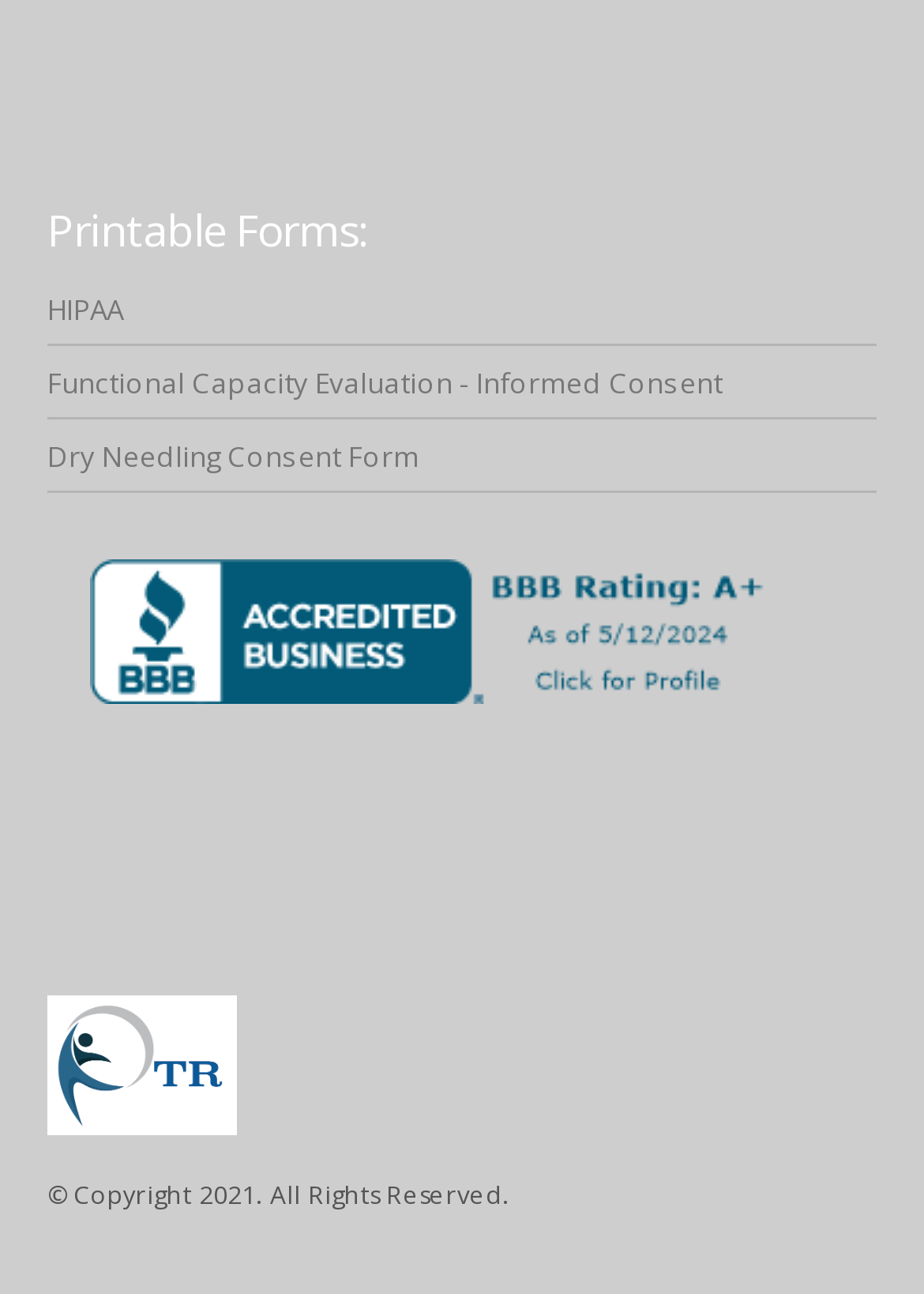Provide your answer in one word or a succinct phrase for the question: 
What is the name of the company with a BBB Business Review?

Onsite Therapy Resources, LLC